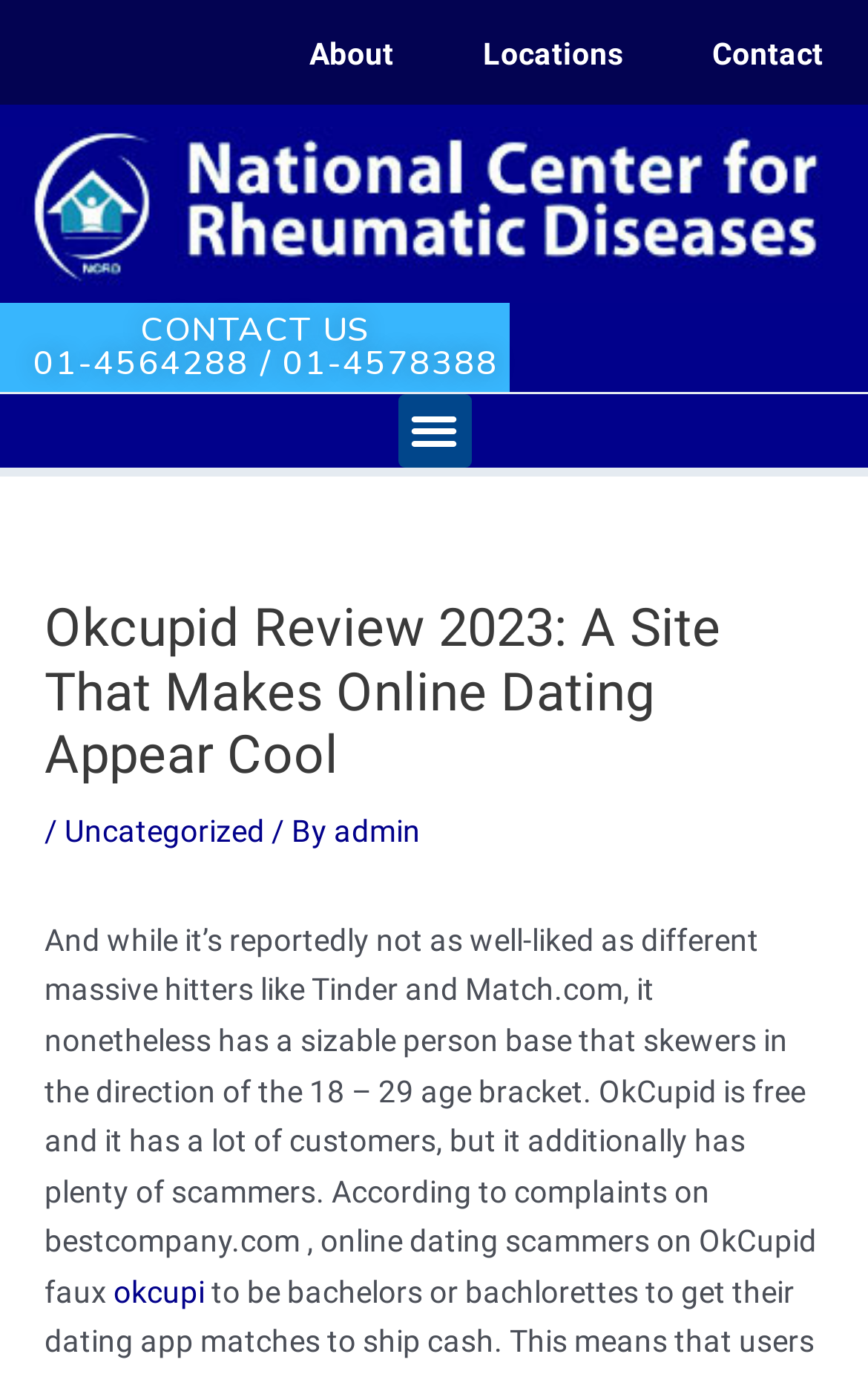Determine the bounding box coordinates of the element that should be clicked to execute the following command: "Click the okcupi link".

[0.131, 0.927, 0.236, 0.953]